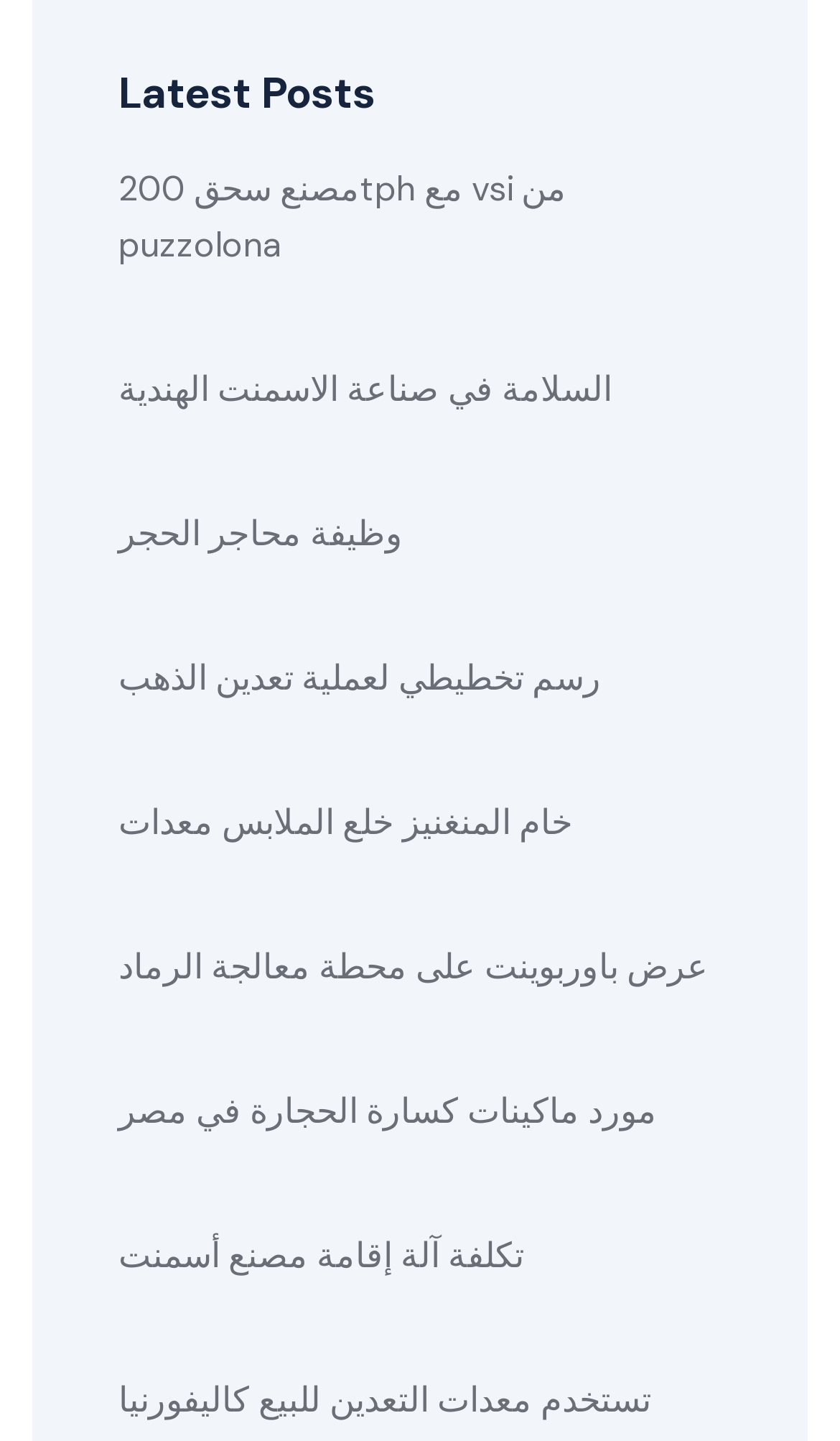Are all links related to industry?
Please provide a comprehensive answer based on the contents of the image.

I examined the OCR text of each link and found that they are all related to industries such as mining, cement, and construction, suggesting that all links are related to industry.